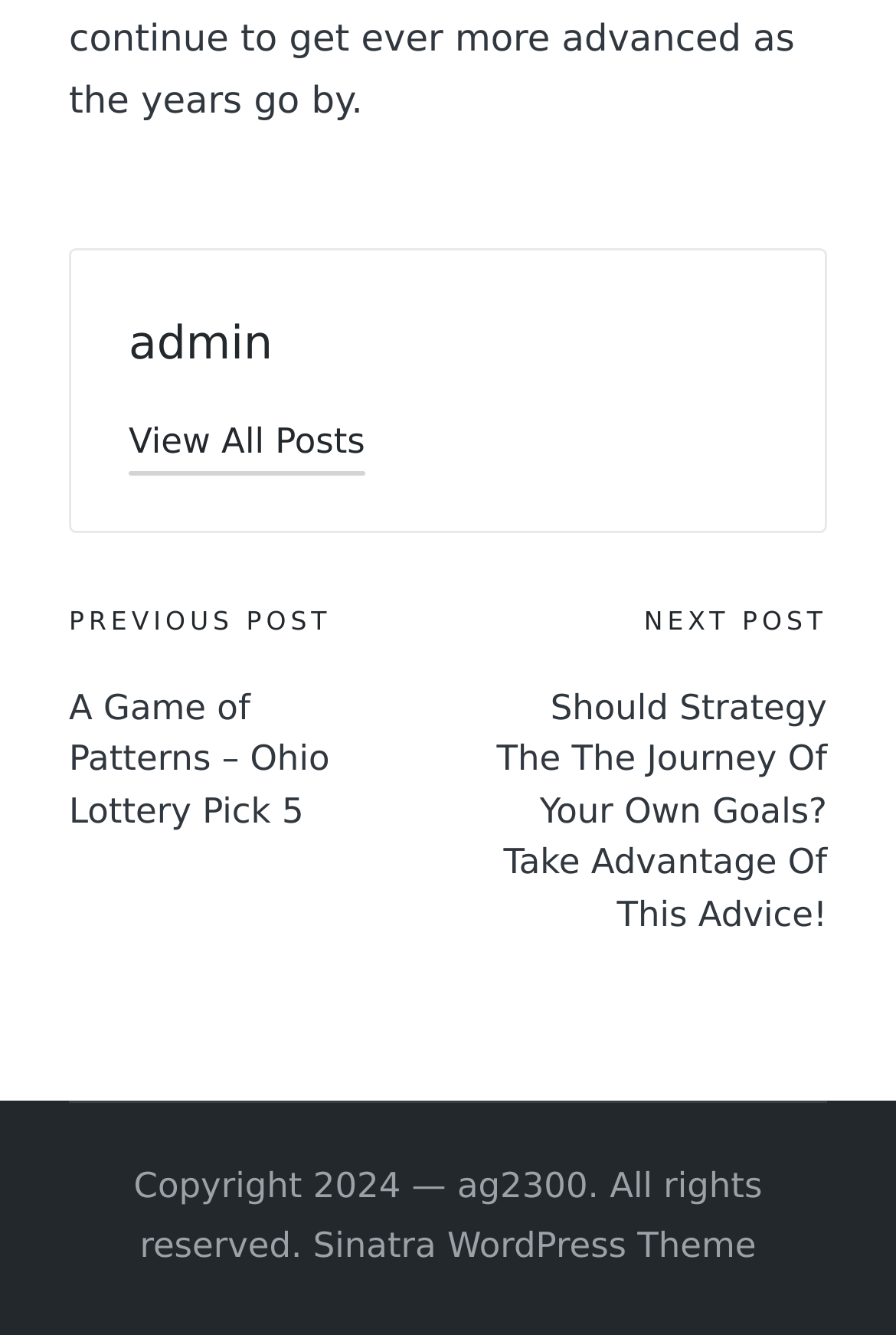Extract the bounding box coordinates of the UI element described by: "Sinatra WordPress Theme". The coordinates should include four float numbers ranging from 0 to 1, e.g., [left, top, right, bottom].

[0.349, 0.913, 0.844, 0.958]